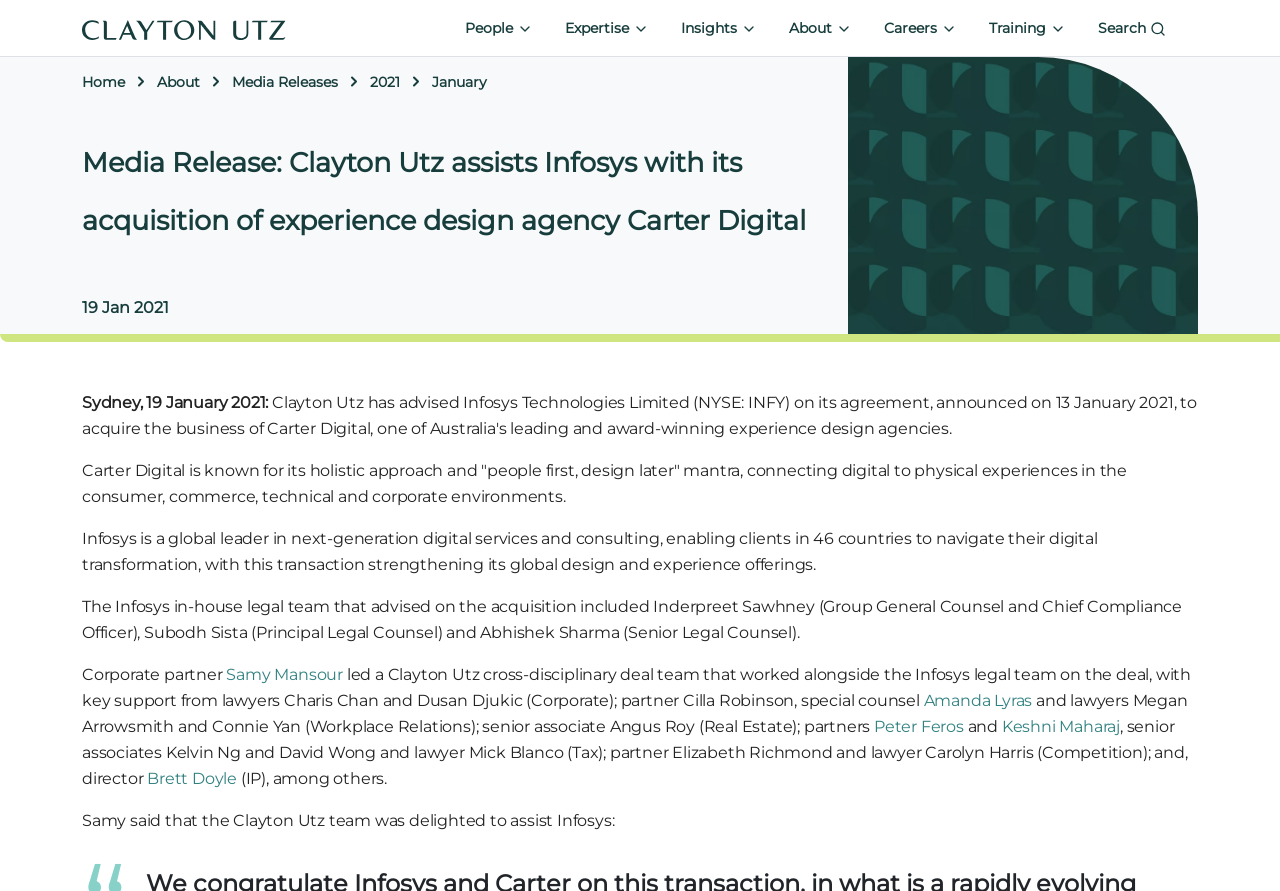Find the bounding box coordinates for the area that should be clicked to accomplish the instruction: "Search for something".

[0.852, 0.011, 0.917, 0.052]